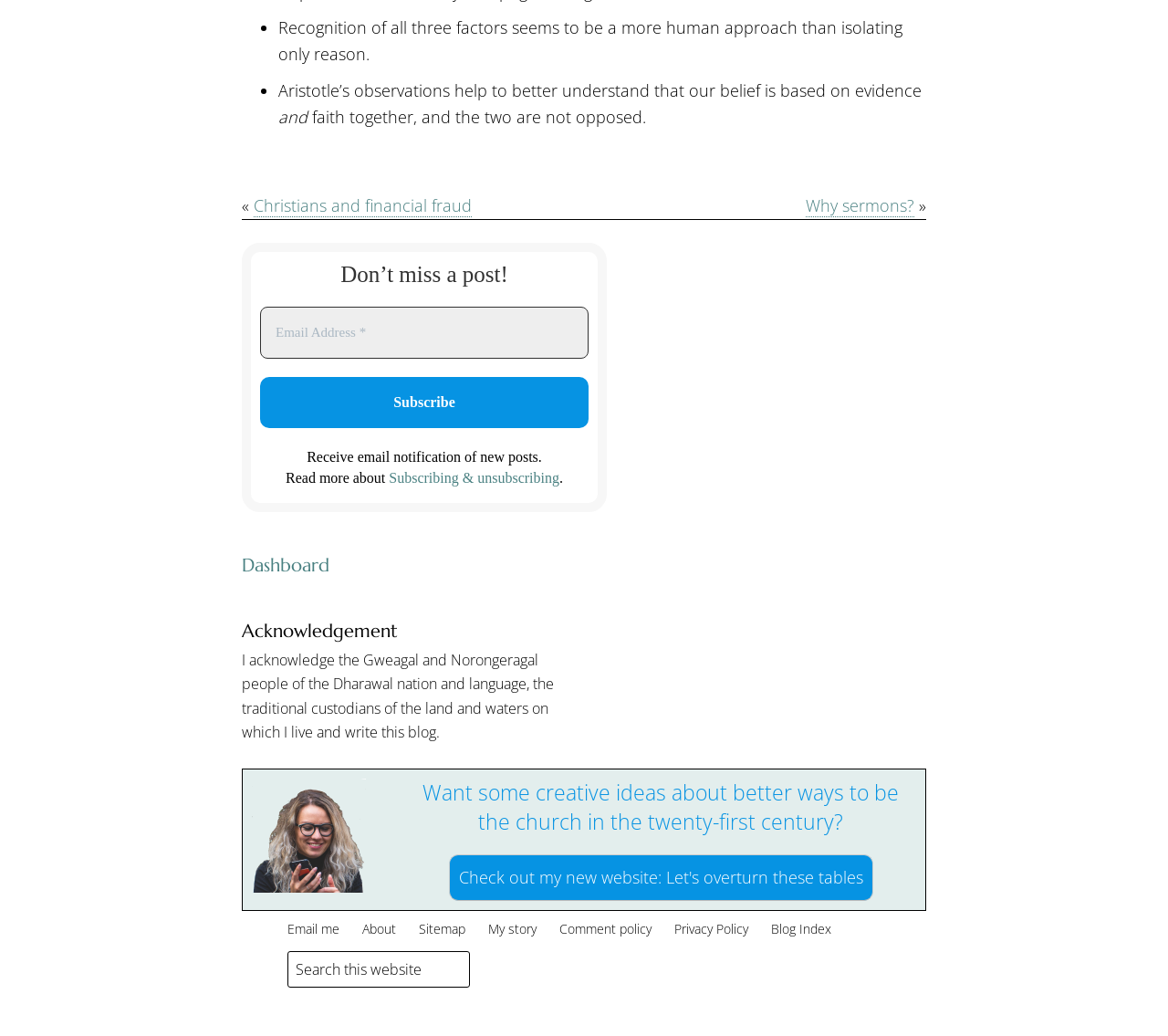Using a single word or phrase, answer the following question: 
What is the topic of the blog post mentioned in the link 'Christians and financial fraud'?

Financial fraud